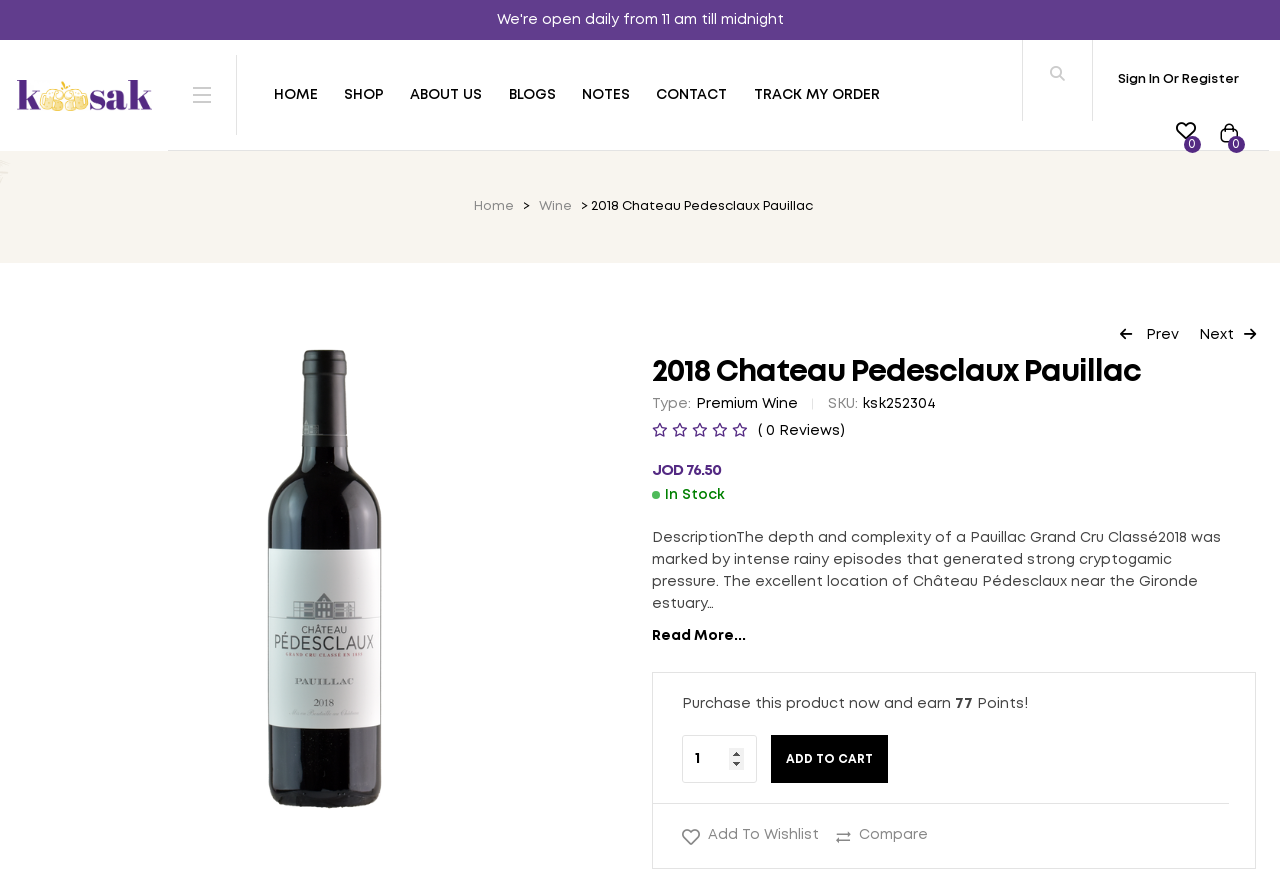Respond concisely with one word or phrase to the following query:
What is the navigation section below the product details?

More products